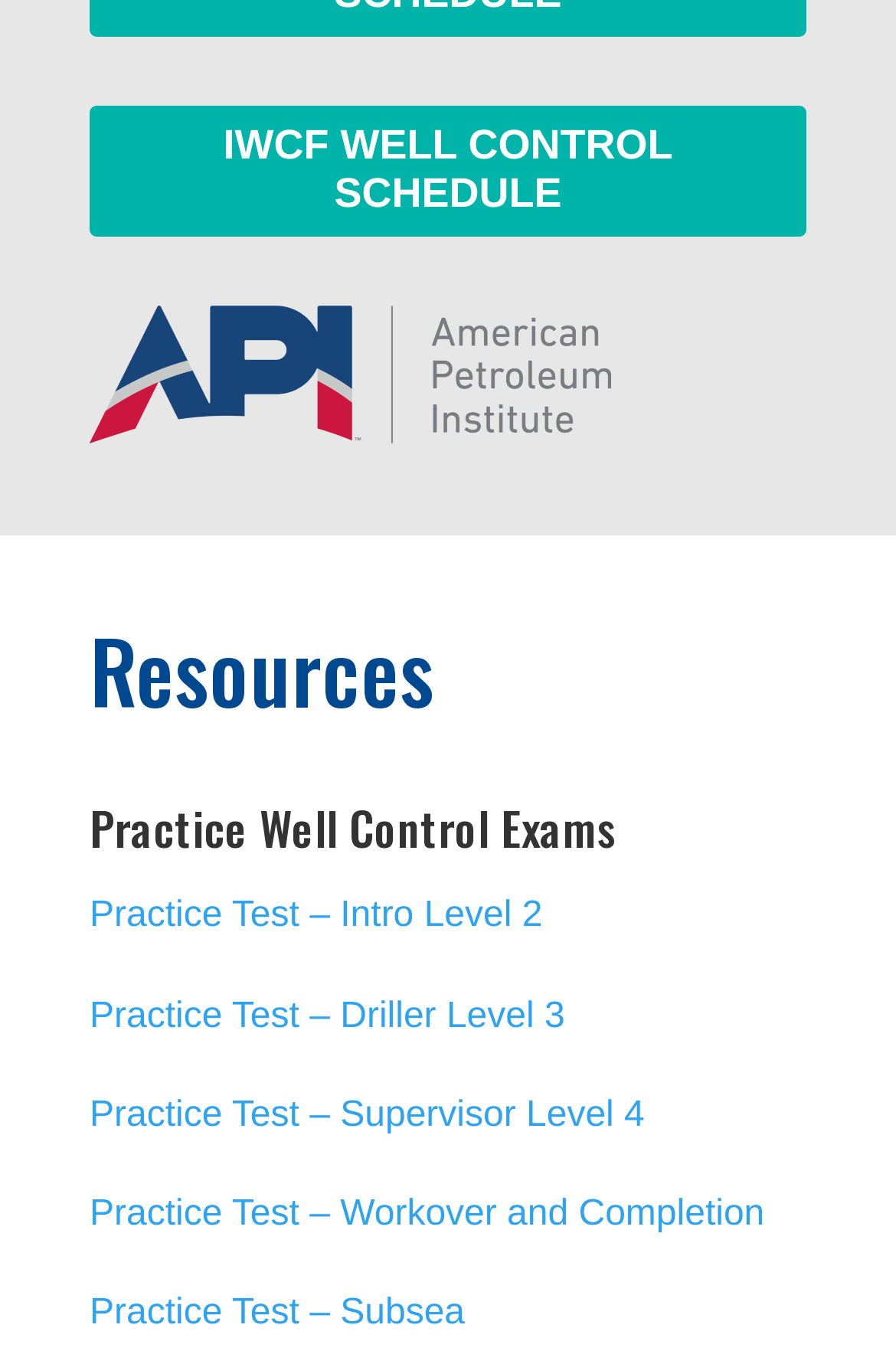Given the element description "Practice Test – Subsea", identify the bounding box of the corresponding UI element.

[0.1, 0.949, 0.519, 0.977]